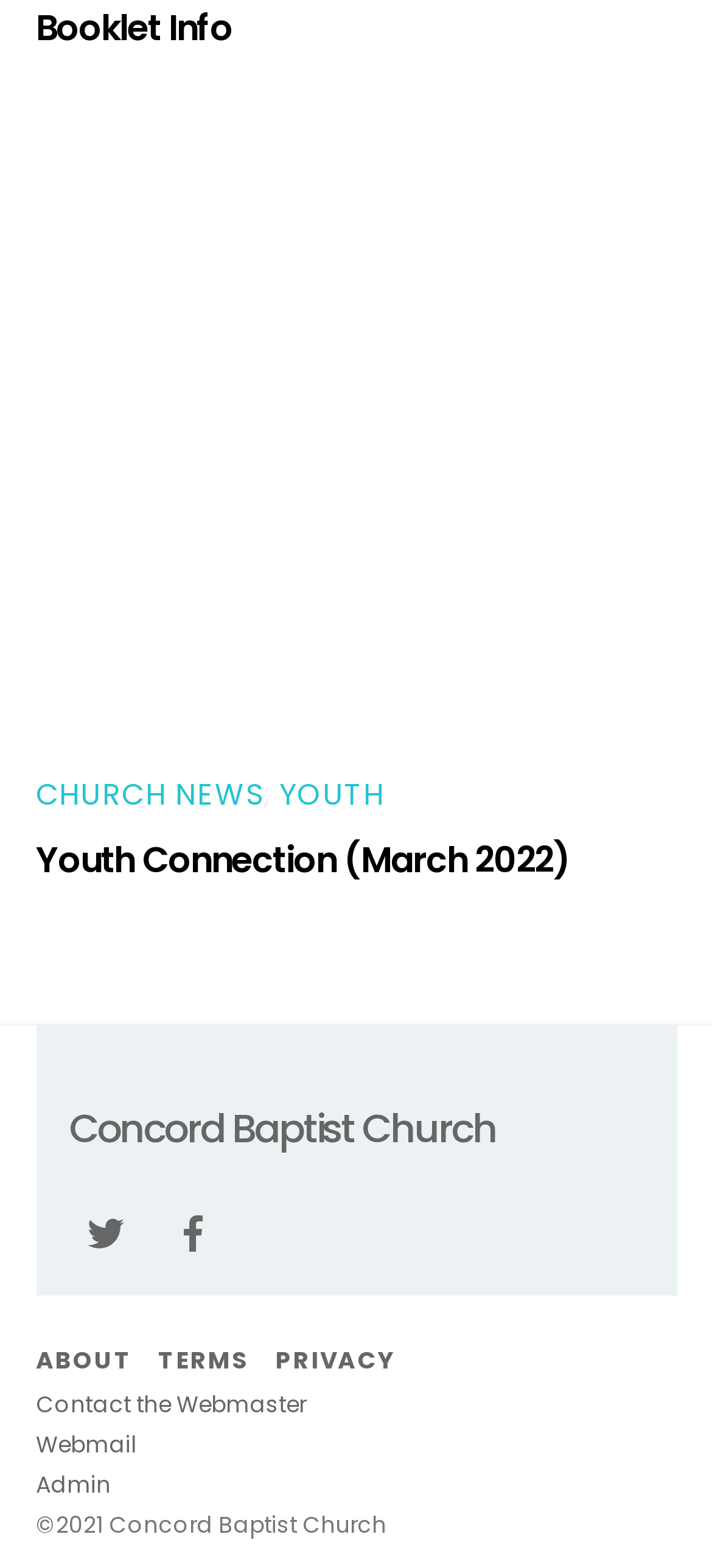Find the bounding box coordinates of the area that needs to be clicked in order to achieve the following instruction: "Back to top". The coordinates should be specified as four float numbers between 0 and 1, i.e., [left, top, right, bottom].

[0.769, 0.654, 0.923, 0.724]